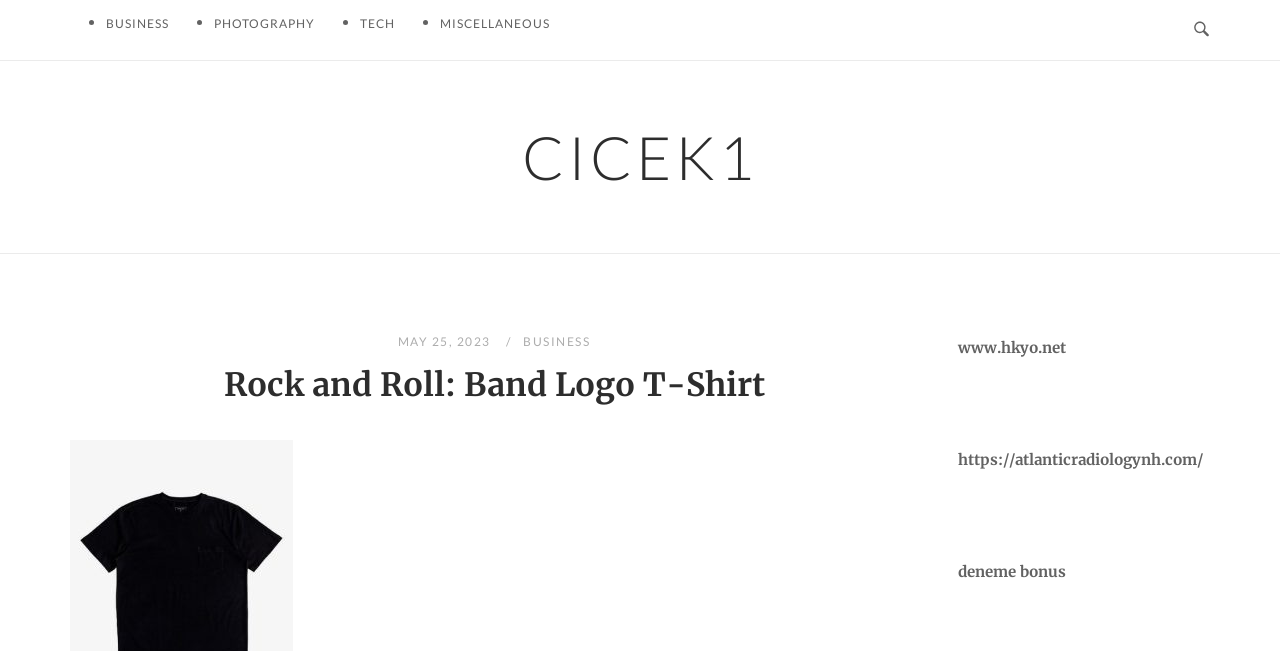Determine the bounding box coordinates for the UI element with the following description: "www.hkyo.net". The coordinates should be four float numbers between 0 and 1, represented as [left, top, right, bottom].

[0.748, 0.519, 0.833, 0.548]